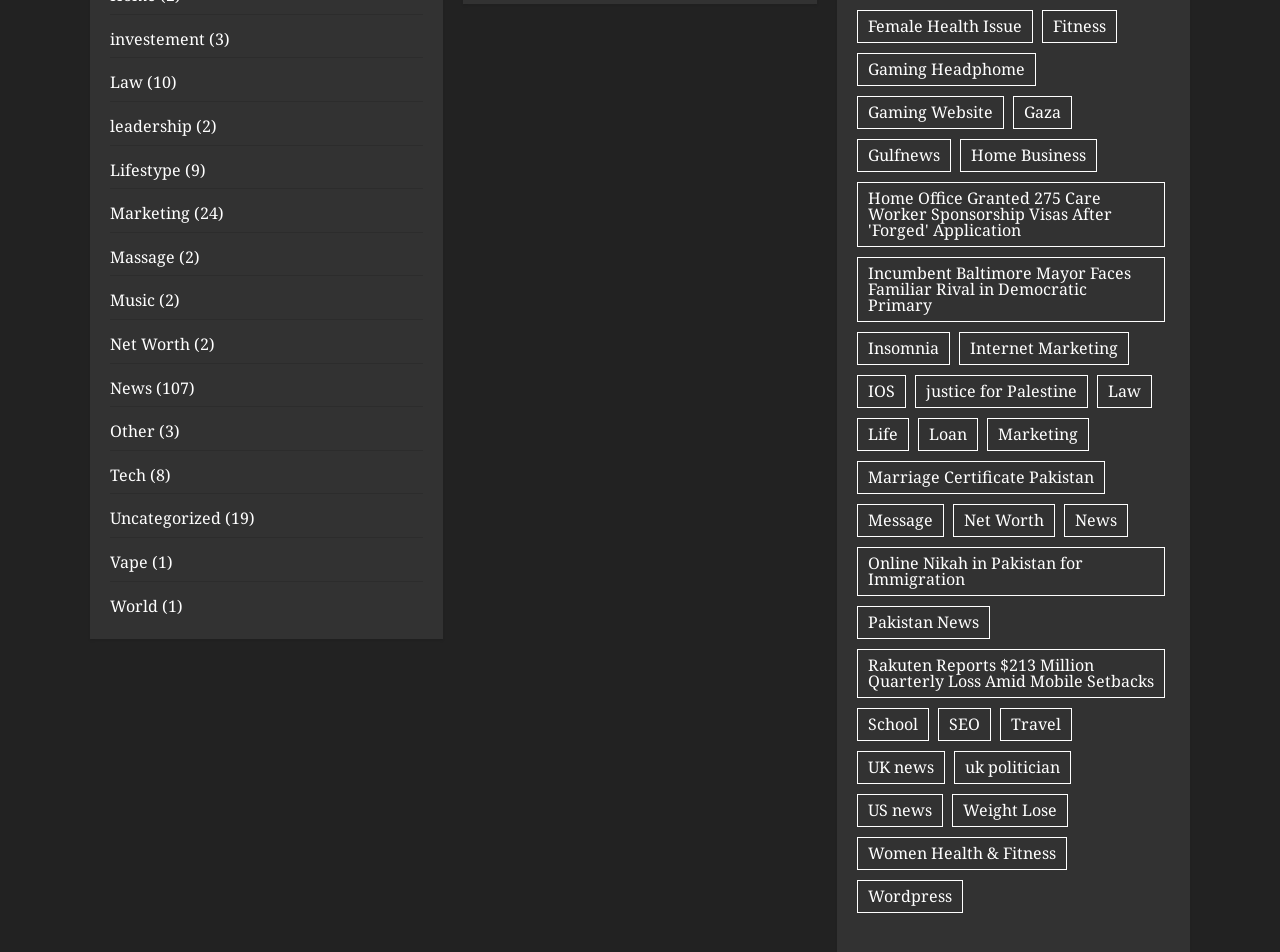Find the bounding box coordinates of the UI element according to this description: "leadership".

[0.086, 0.121, 0.15, 0.145]